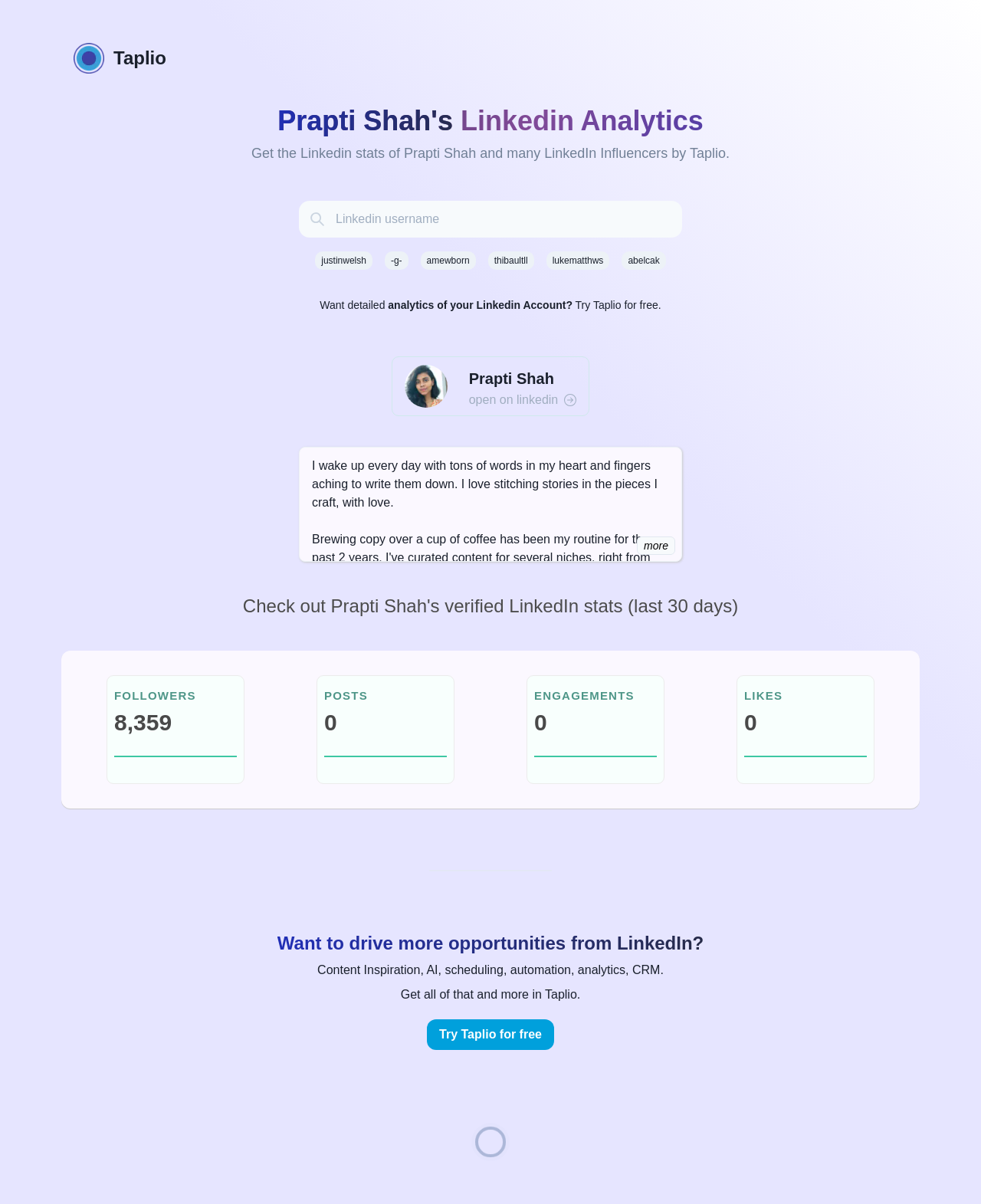Please provide a comprehensive answer to the question below using the information from the image: What is the purpose of the button 'Try Taplio for free'?

I found the answer by looking at the link 'Try Taplio for free' and the surrounding text, which suggests that the button is for users to try Taplio's services without cost.